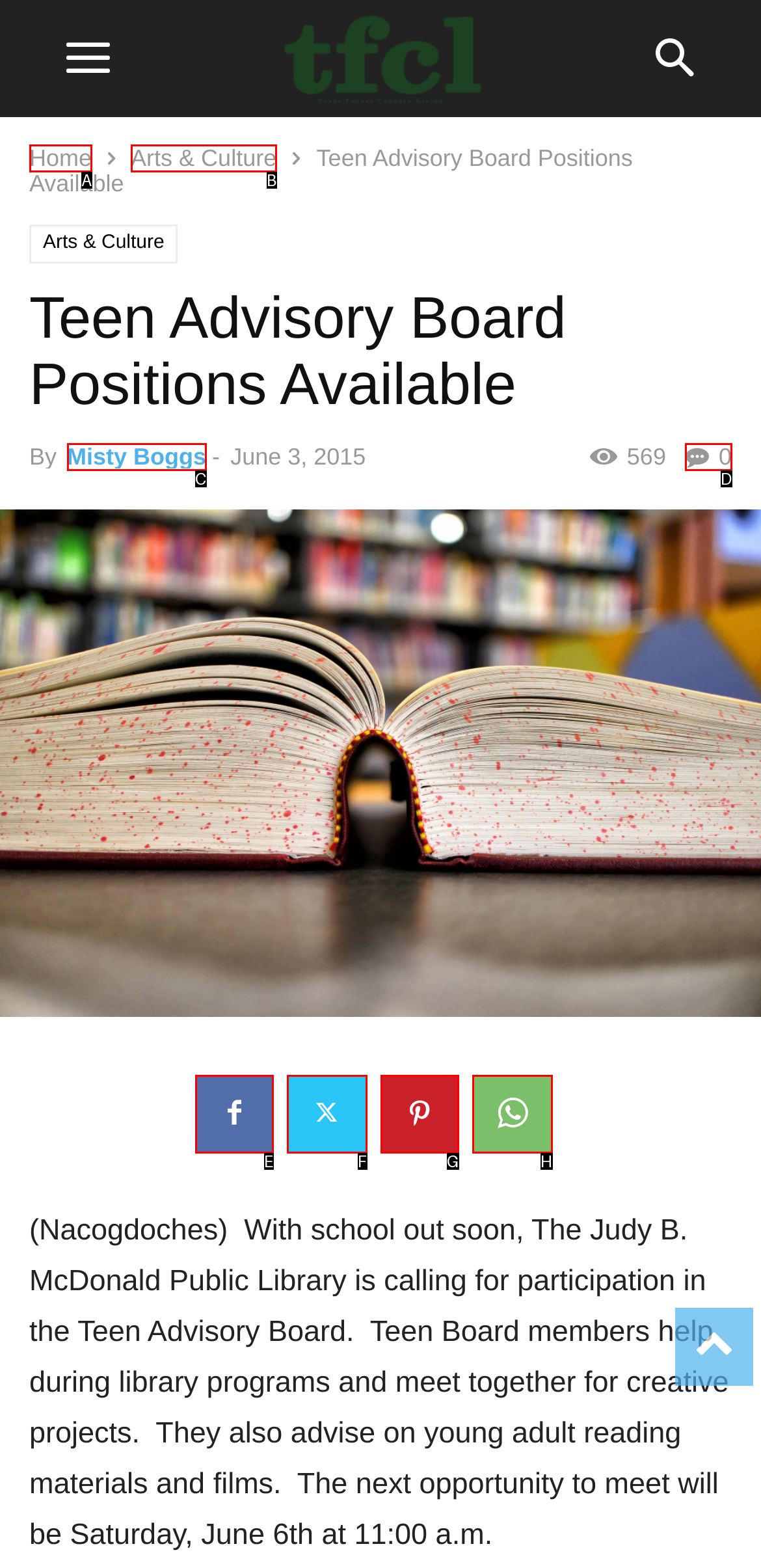From the options shown, which one fits the description: here? Respond with the appropriate letter.

None